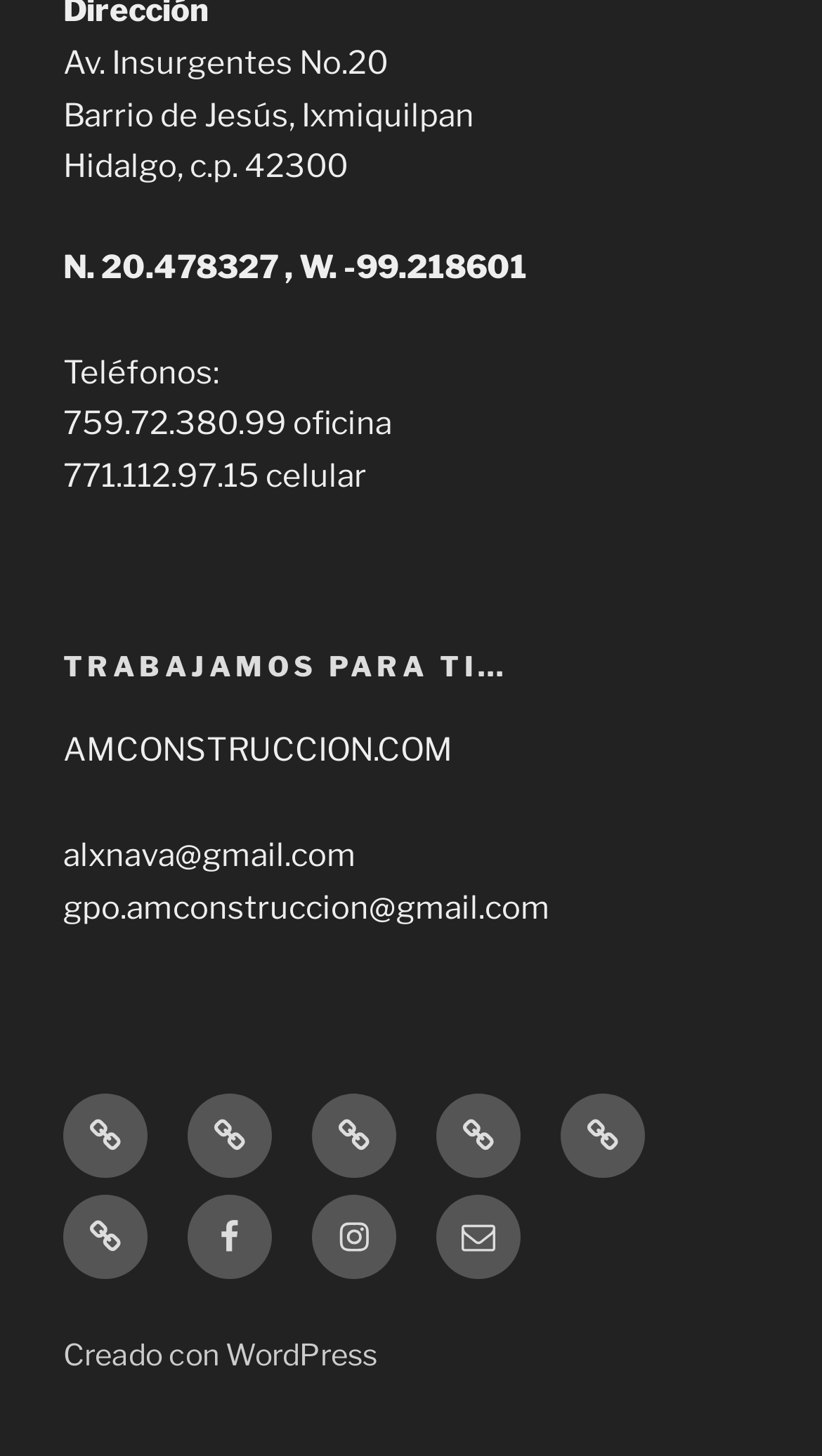Examine the image carefully and respond to the question with a detailed answer: 
What is the phone number of the office?

The phone number of the office can be found in the middle section of the webpage, where it is written in a static text element as 'Teléfonos: 759.72.380.99 oficina'.